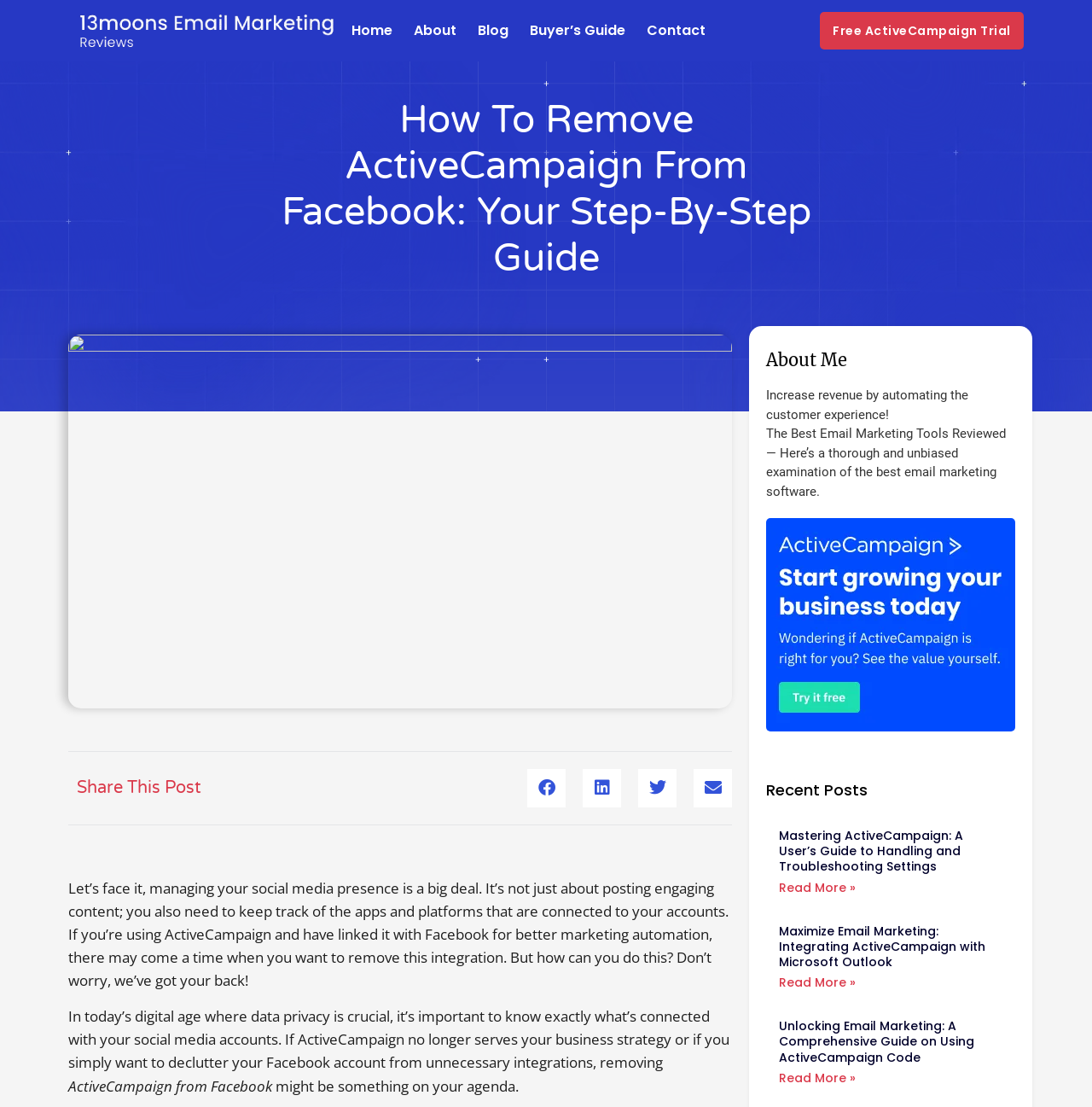Using the given element description, provide the bounding box coordinates (top-left x, top-left y, bottom-right x, bottom-right y) for the corresponding UI element in the screenshot: Buyer’s Guide

[0.485, 0.0, 0.573, 0.056]